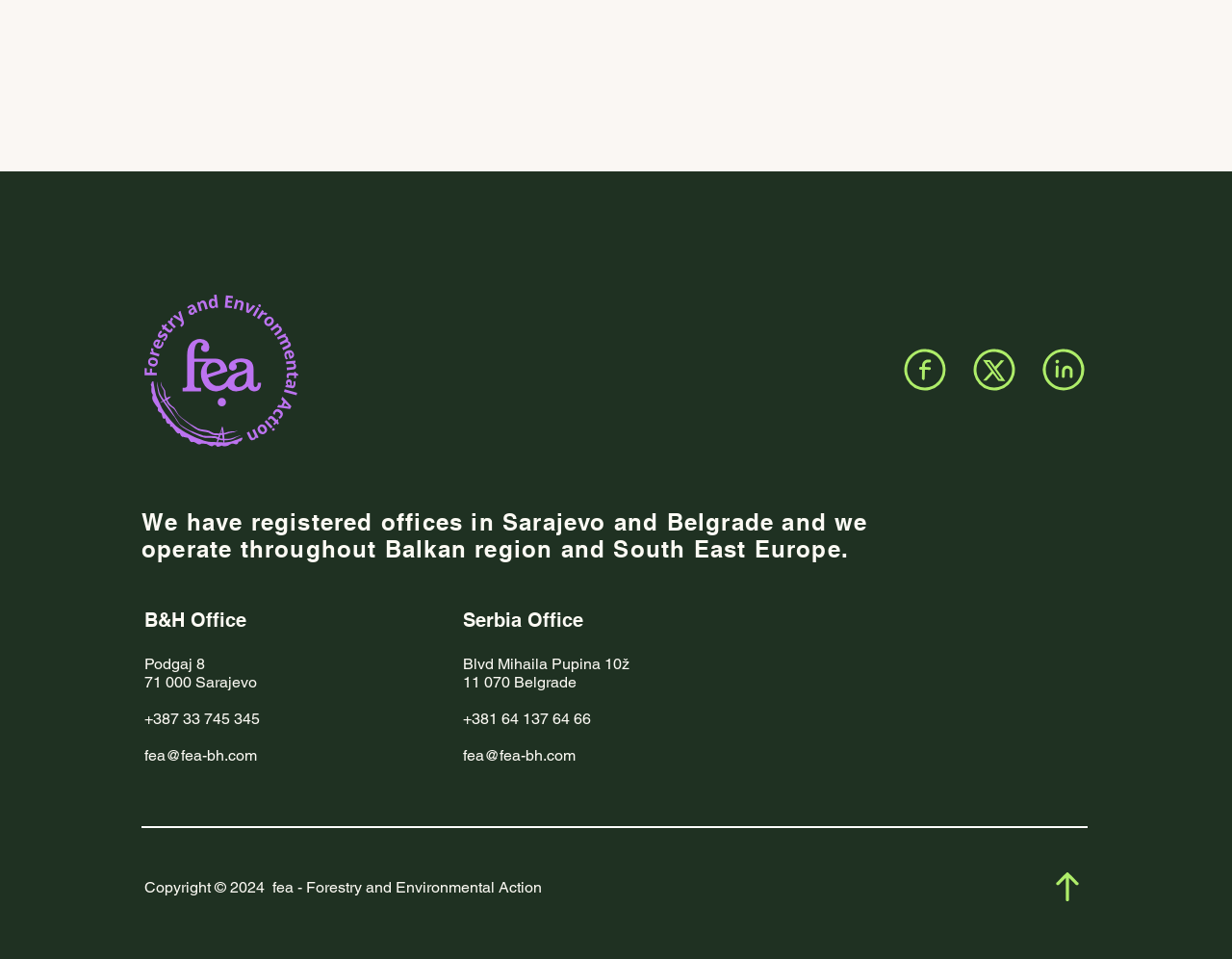What is the phone number of the Sarajevo office?
Based on the screenshot, provide your answer in one word or phrase.

+387 33 745 345